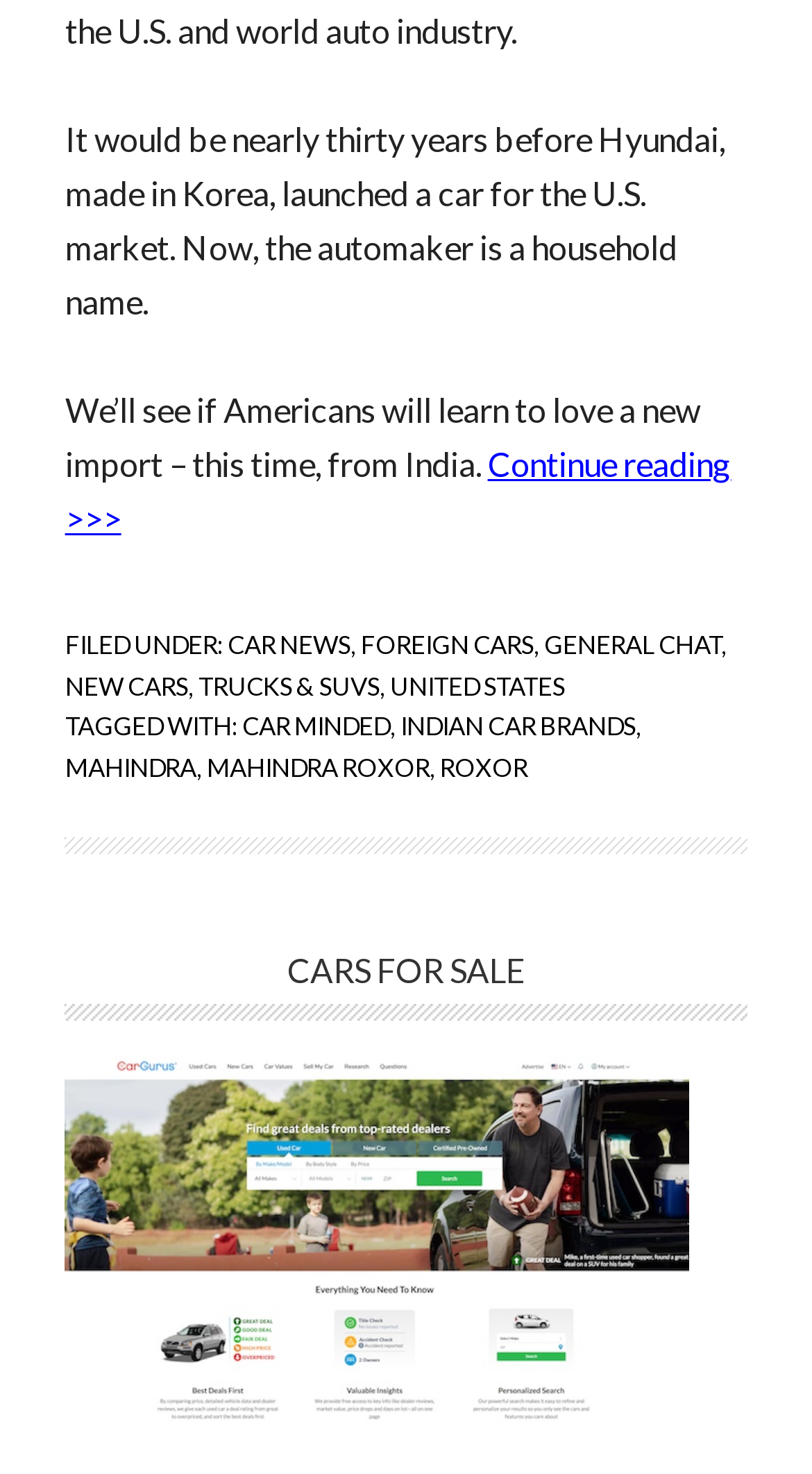Indicate the bounding box coordinates of the clickable region to achieve the following instruction: "Read more about the article."

[0.08, 0.301, 0.901, 0.365]